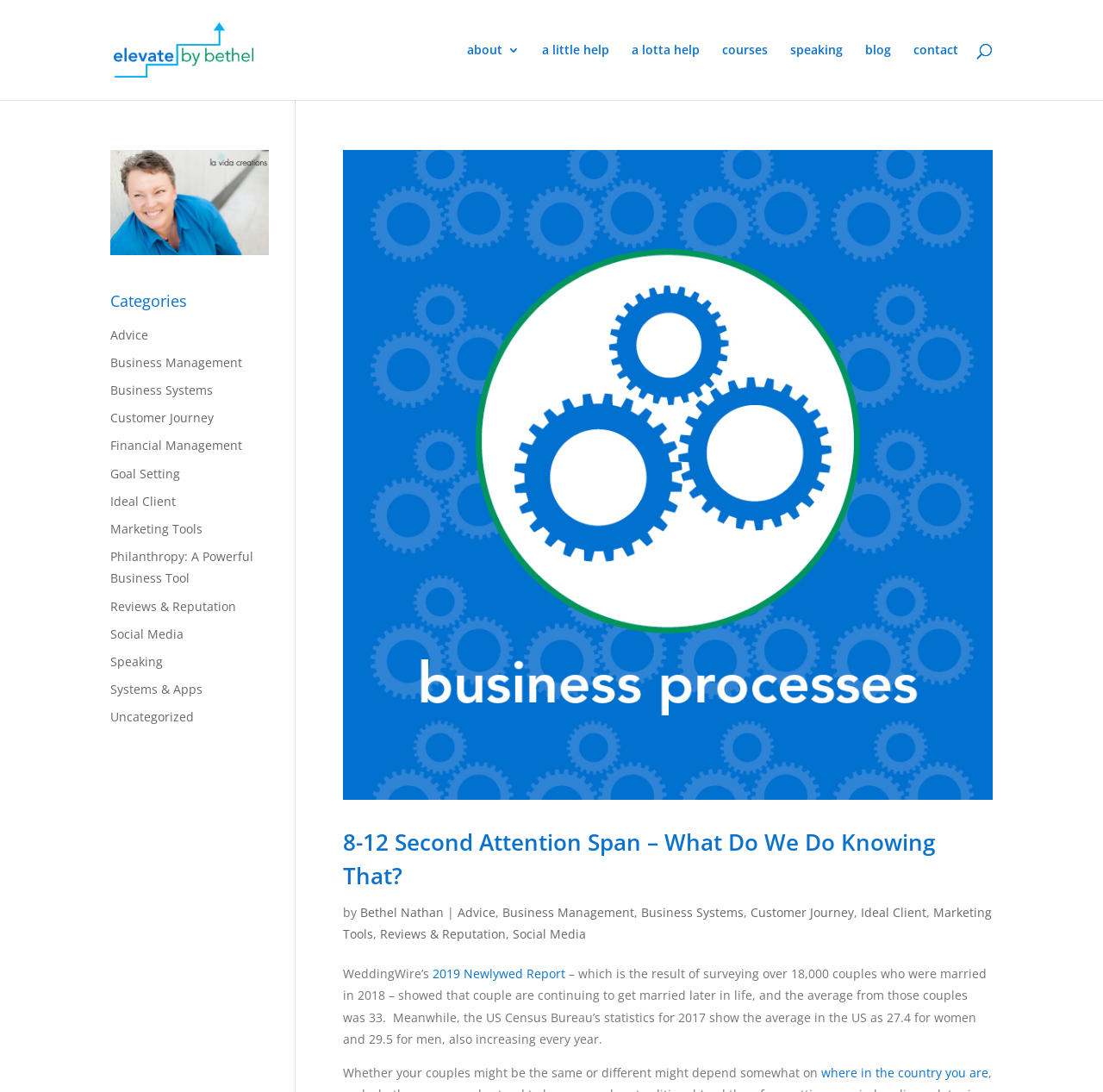What is the image on the right side of the webpage?
Please respond to the question with a detailed and informative answer.

The image on the right side of the webpage is a photo with the caption 'EBB Blog - CeremoniesBB2015_041_370pxl'. It appears to be a picture of a wedding ceremony.